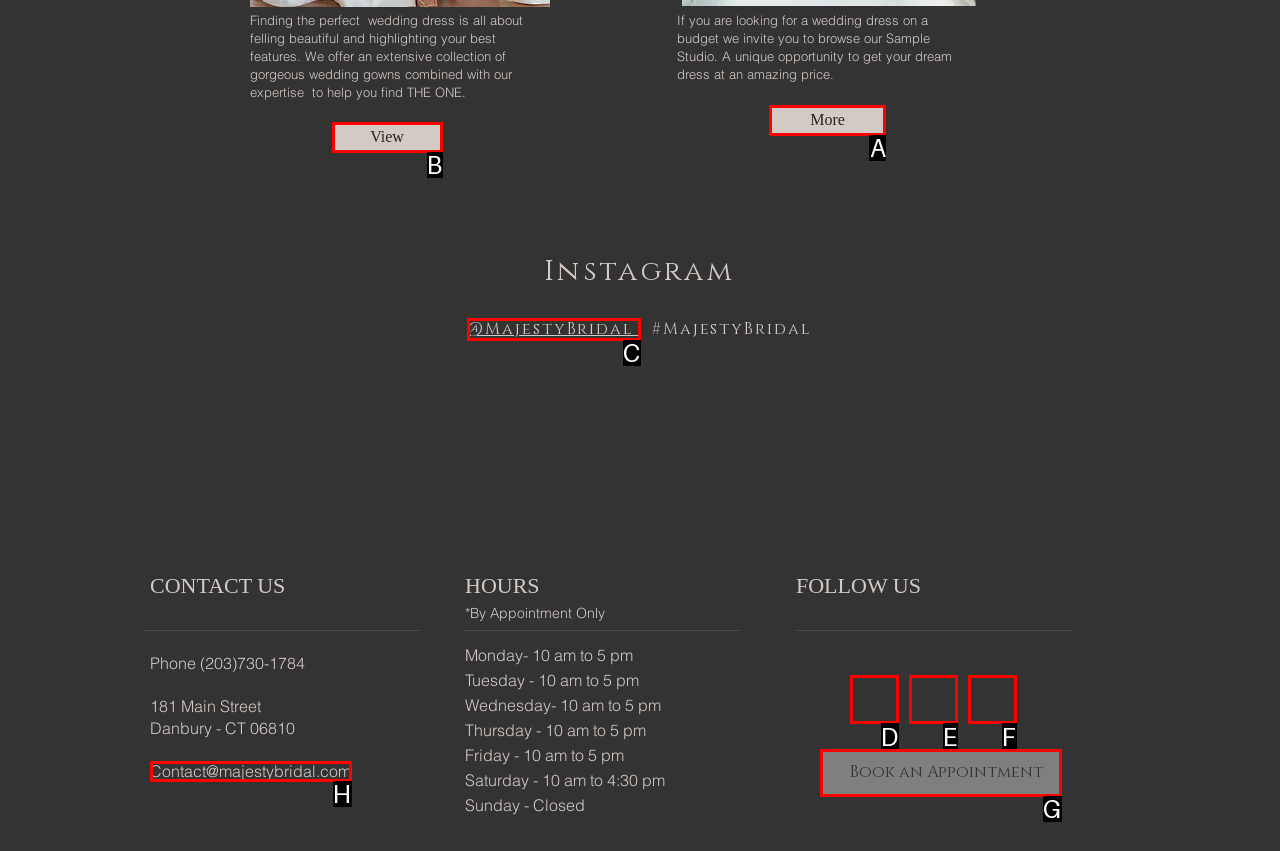Indicate the letter of the UI element that should be clicked to accomplish the task: Learn more about Sample Studio. Answer with the letter only.

A